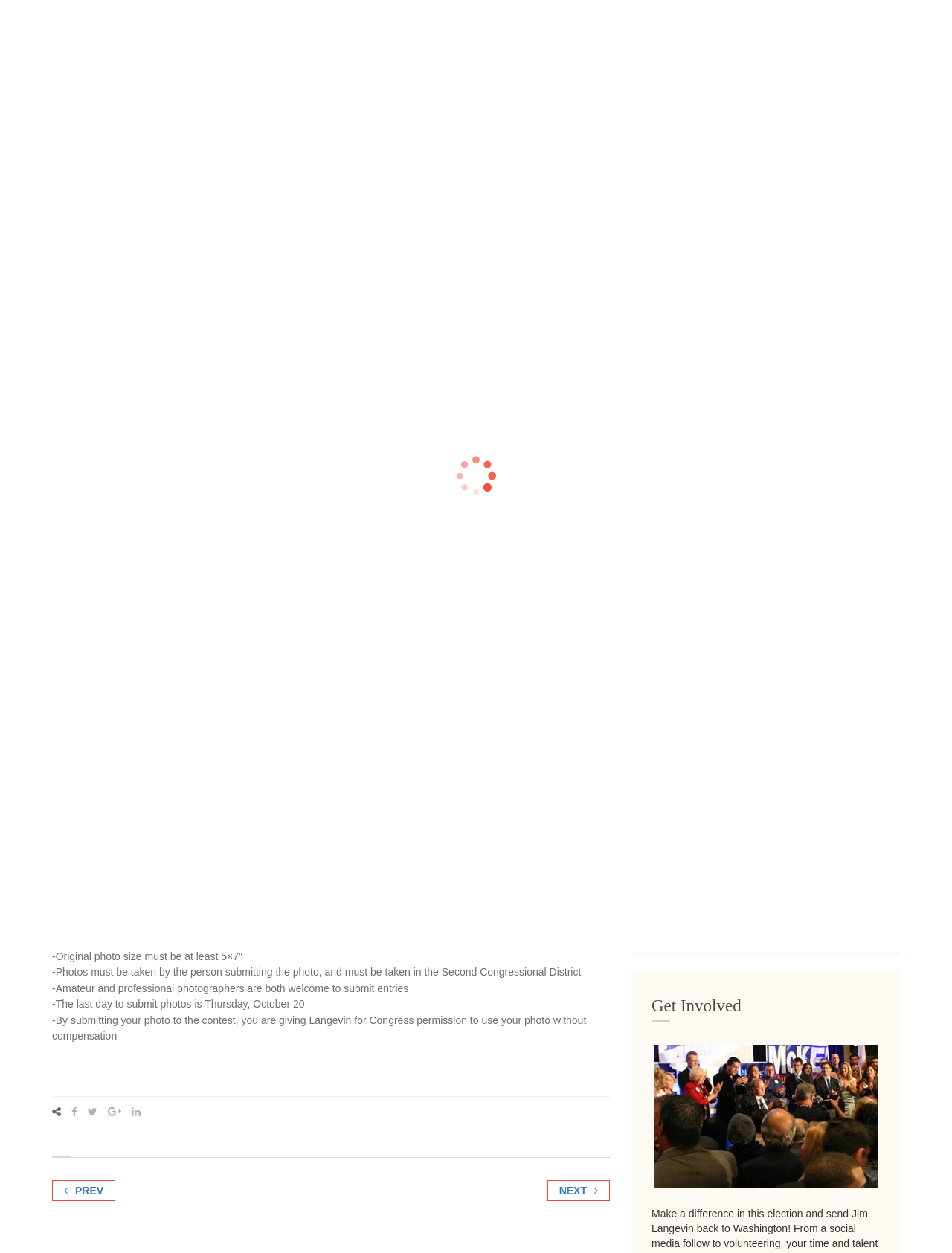Specify the bounding box coordinates of the element's area that should be clicked to execute the given instruction: "Contact Jim Langevin". The coordinates should be four float numbers between 0 and 1, i.e., [left, top, right, bottom].

[0.867, 0.054, 0.959, 0.077]